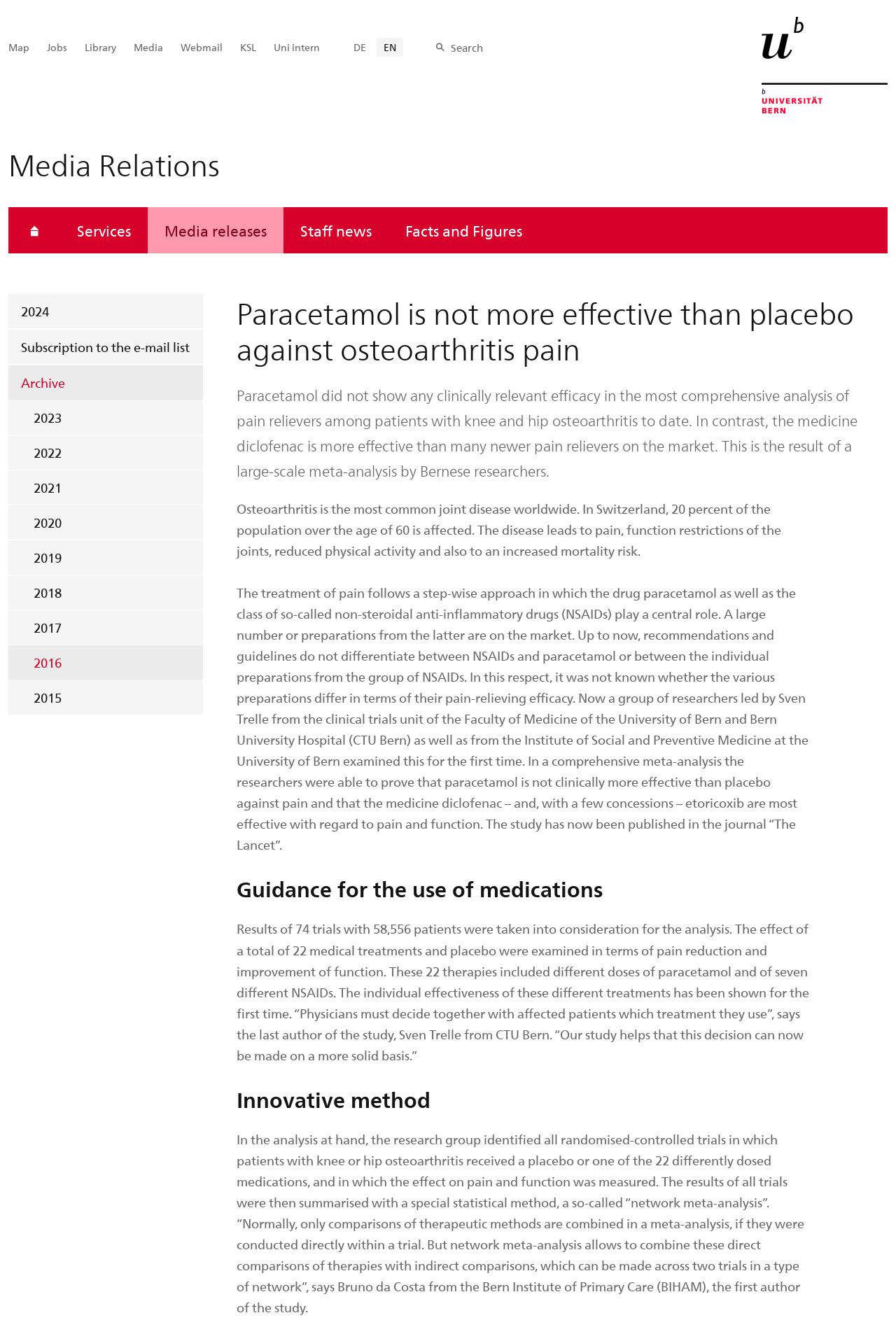Pinpoint the bounding box coordinates of the clickable element needed to complete the instruction: "Search for something". The coordinates should be provided as four float numbers between 0 and 1: [left, top, right, bottom].

[0.503, 0.03, 0.539, 0.041]